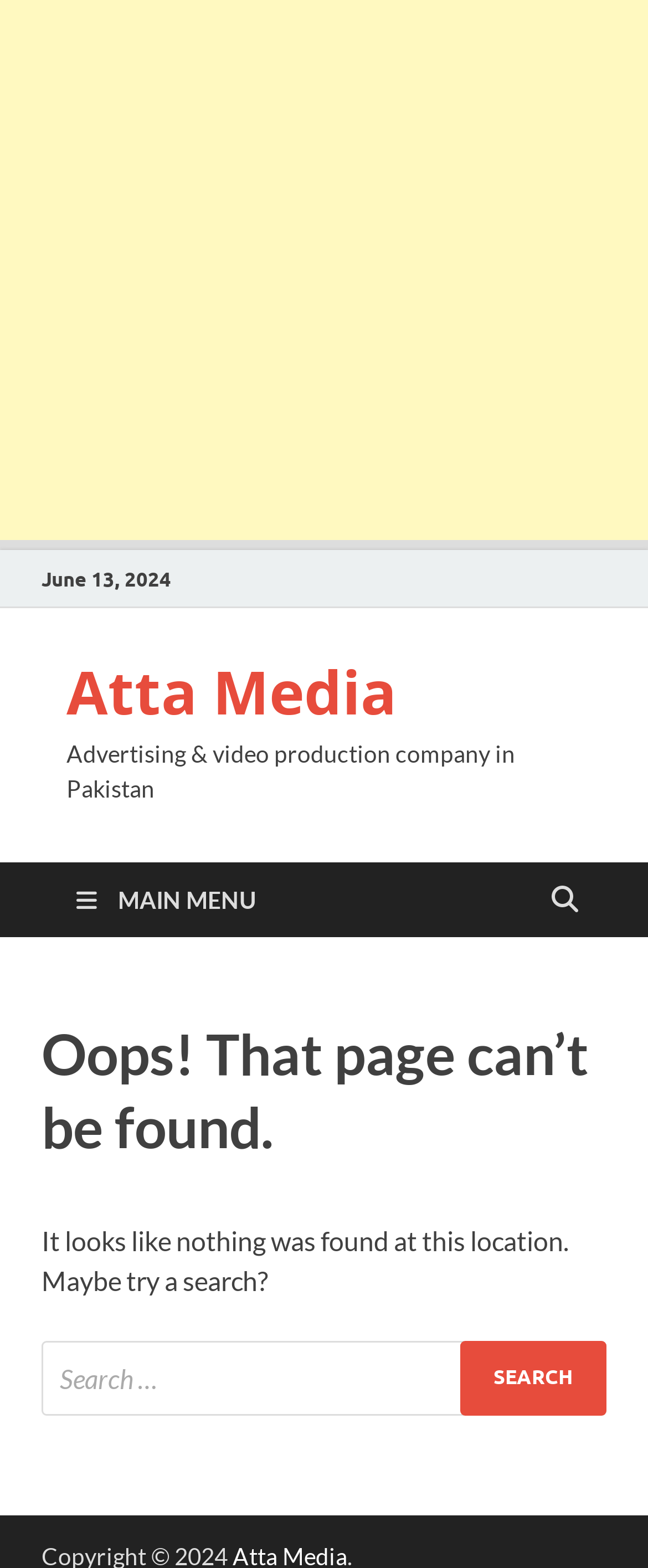Extract the main title from the webpage and generate its text.

Oops! That page can’t be found.